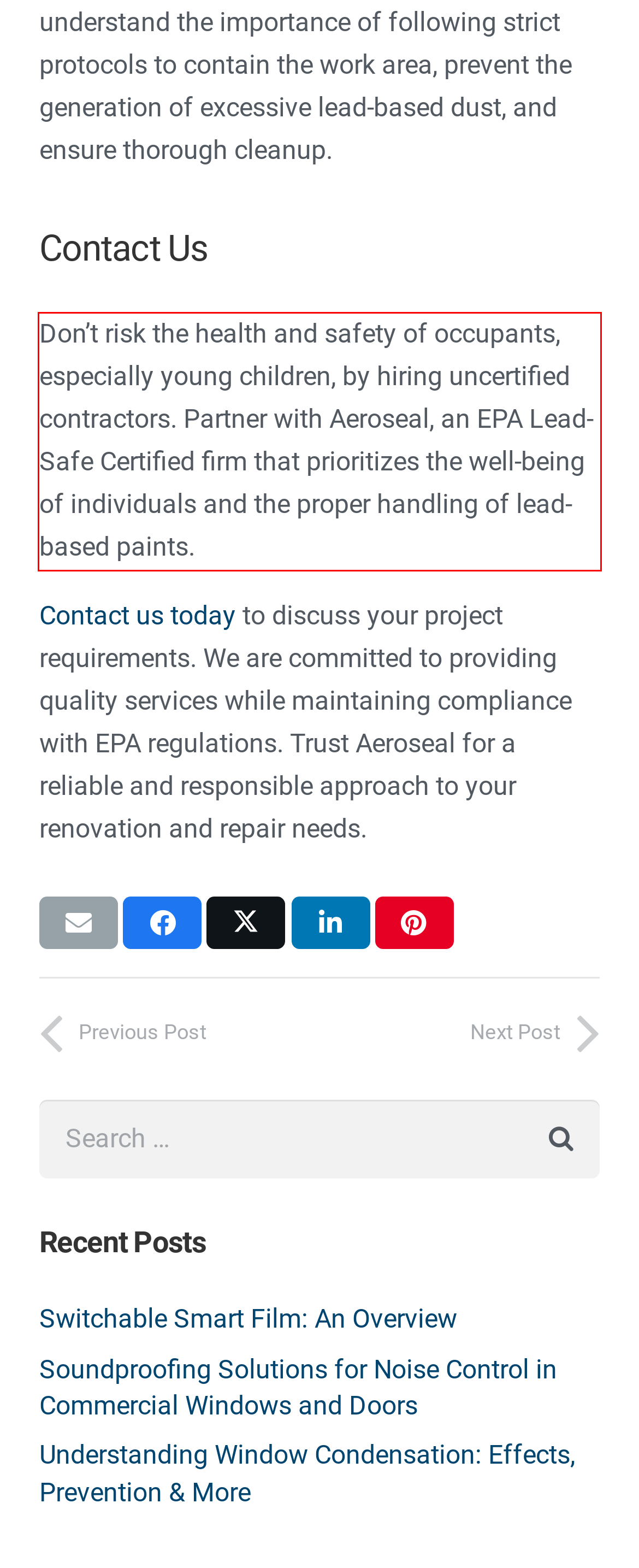You are provided with a screenshot of a webpage that includes a UI element enclosed in a red rectangle. Extract the text content inside this red rectangle.

Don’t risk the health and safety of occupants, especially young children, by hiring uncertified contractors. Partner with Aeroseal, an EPA Lead-Safe Certified firm that prioritizes the well-being of individuals and the proper handling of lead-based paints.